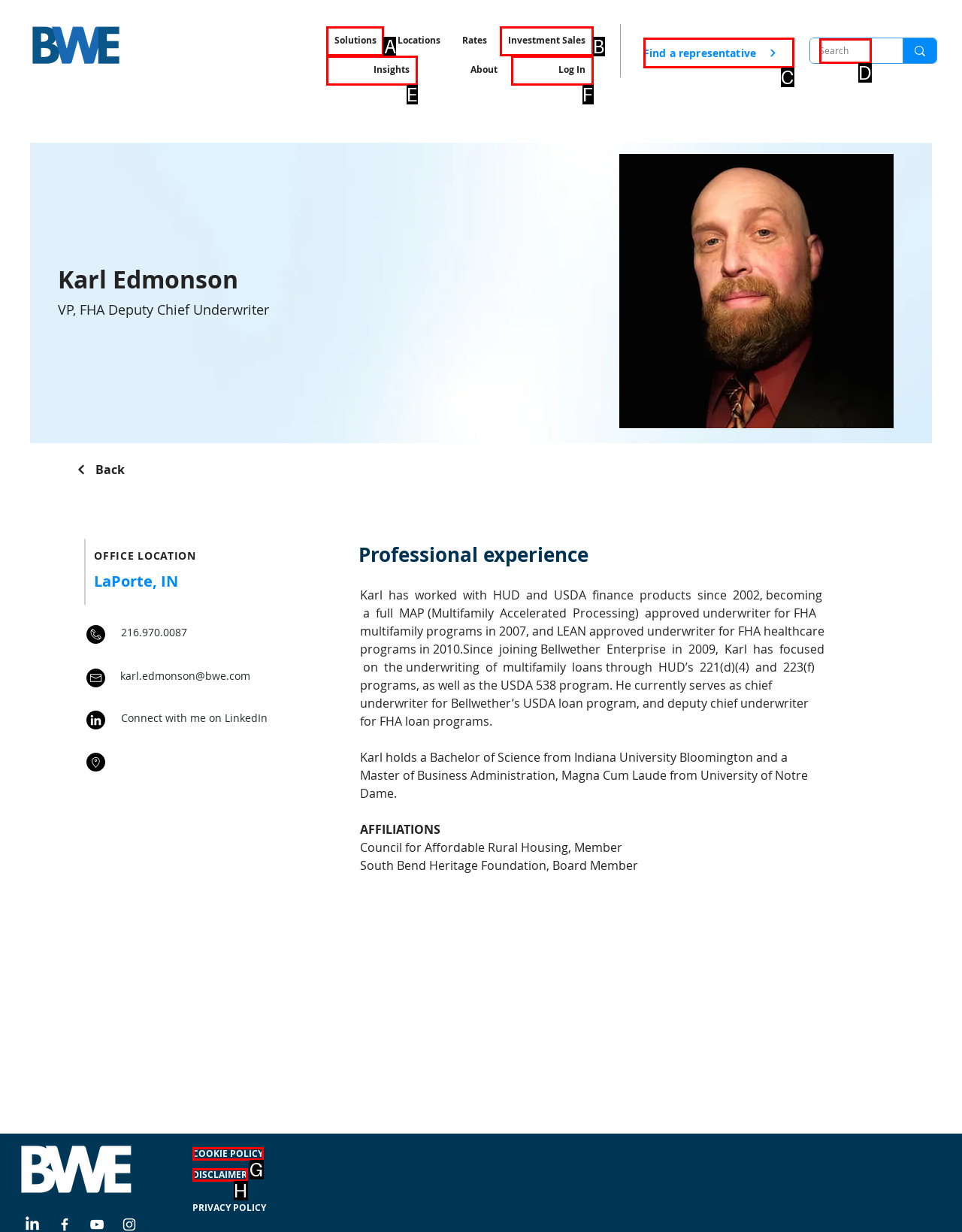From the given options, find the HTML element that fits the description: Log In. Reply with the letter of the chosen element.

F